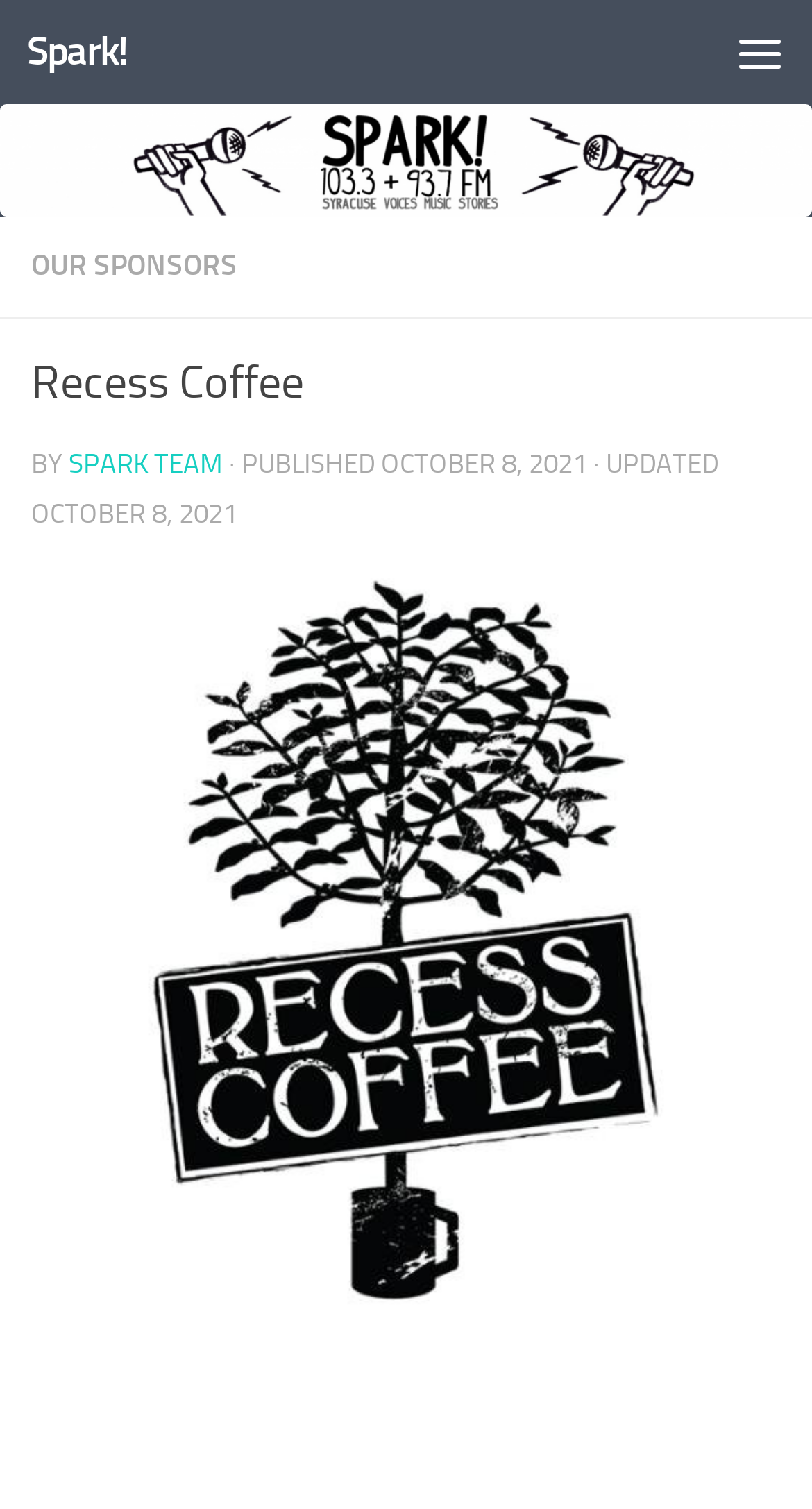What is the purpose of the 'Menu' button?
Utilize the information in the image to give a detailed answer to the question.

The 'Menu' button has an attribute 'expanded: False', which implies that it can be used to expand or collapse the menu.